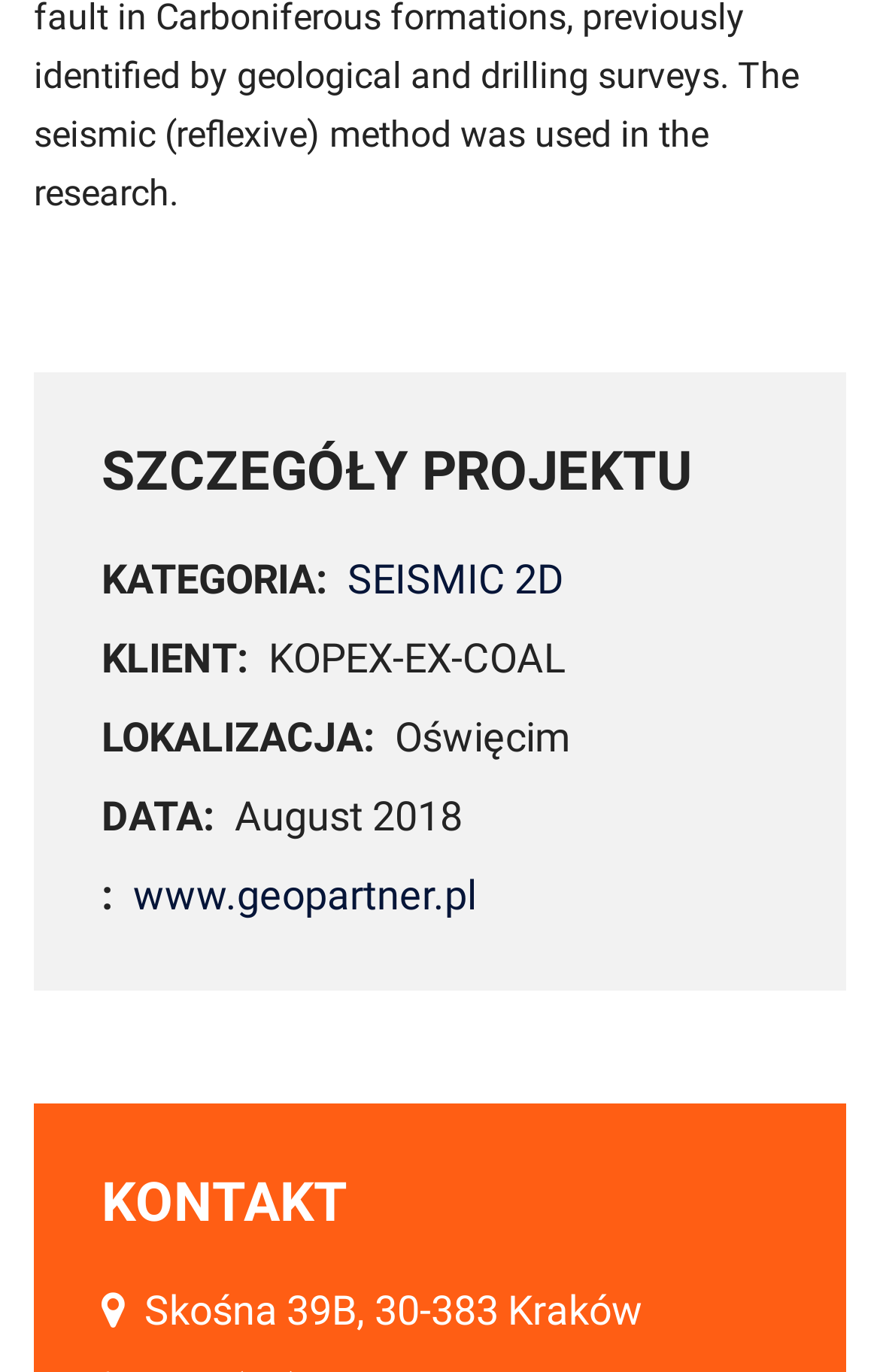What is the address of the contact?
Look at the webpage screenshot and answer the question with a detailed explanation.

The address of the contact can be found in the section 'KONTAKT' where it is written as 'Skośna 39B, 30-383 Kraków'.